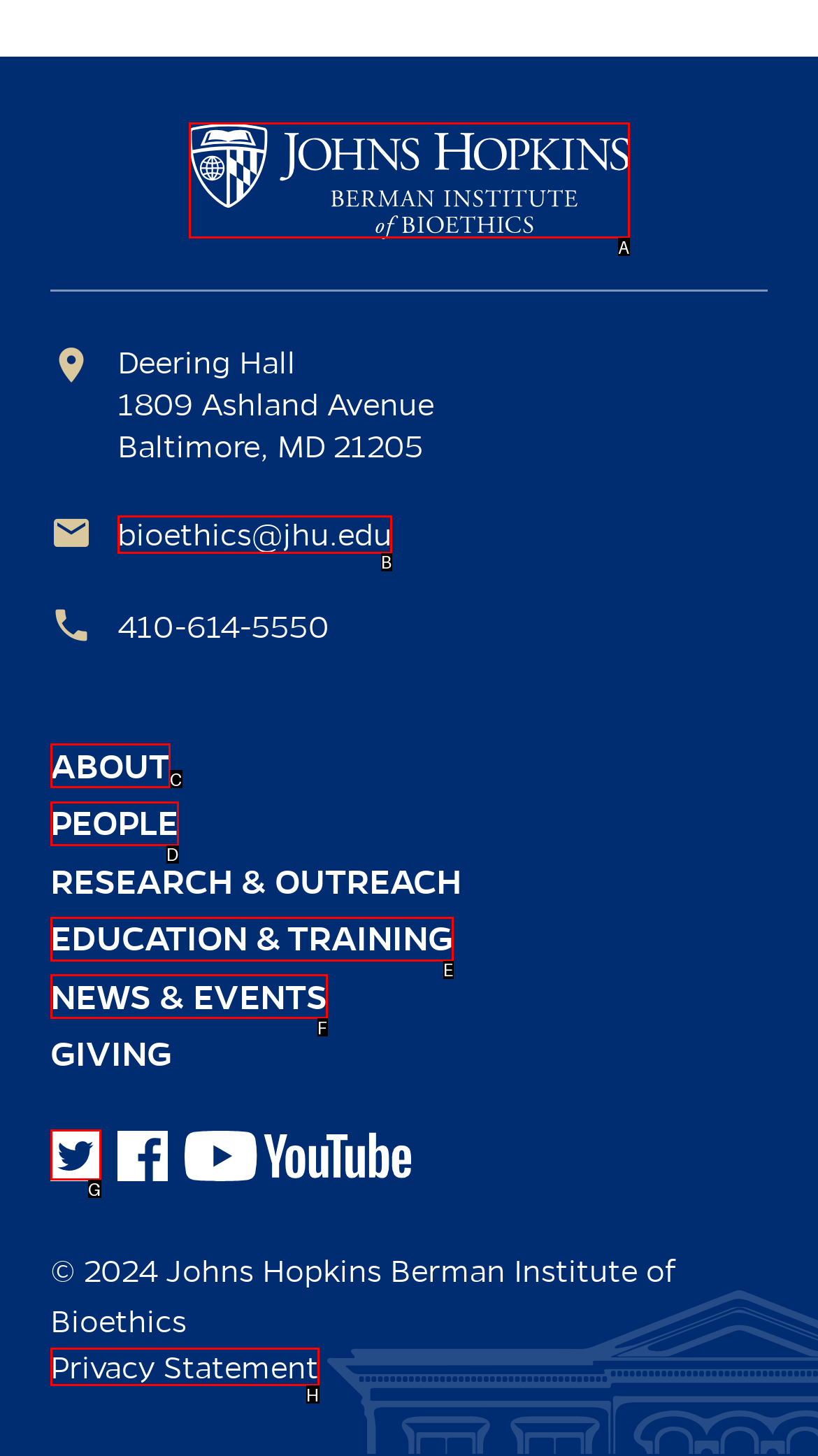Choose the HTML element that should be clicked to accomplish the task: contact the institute via email. Answer with the letter of the chosen option.

B